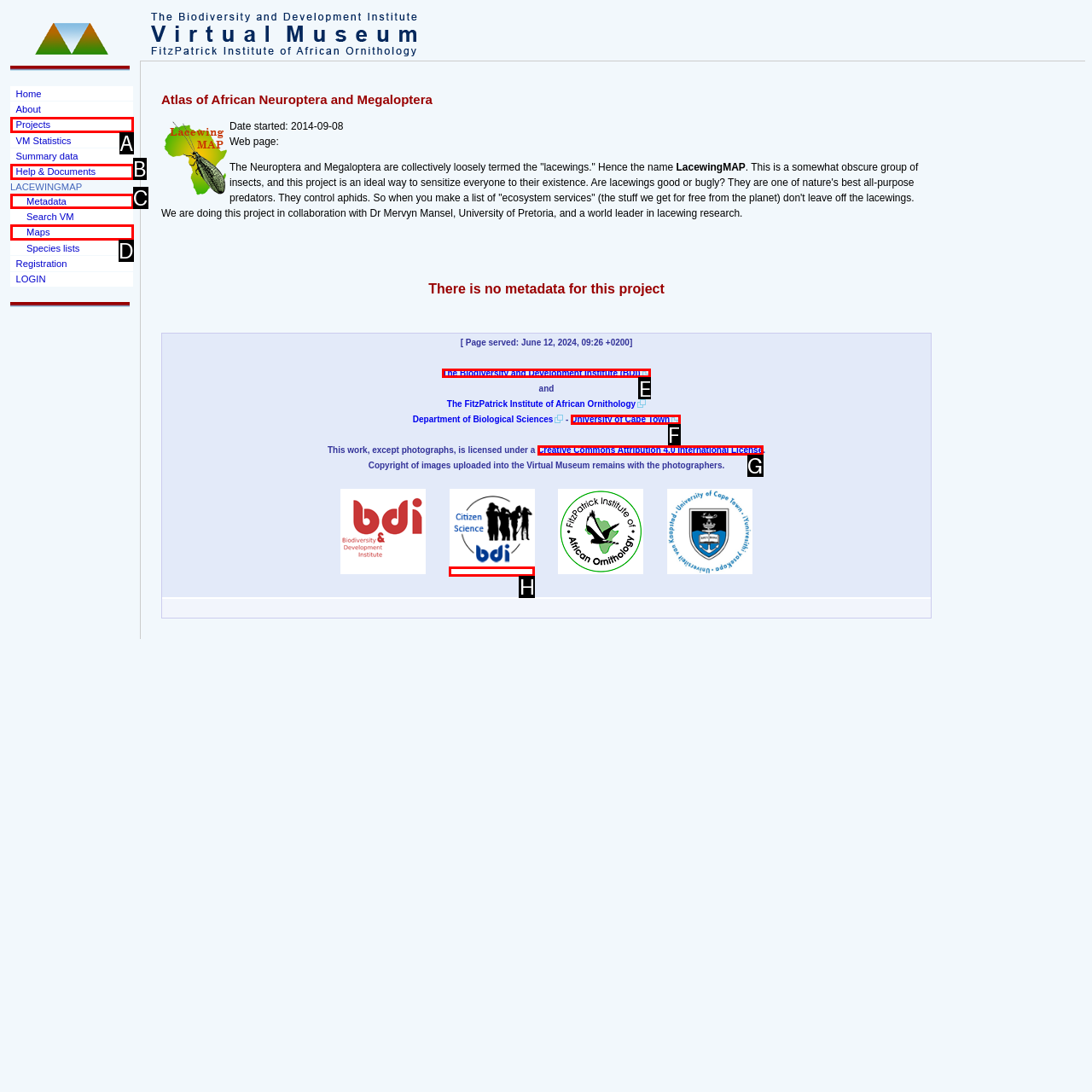Determine the letter of the UI element that you need to click to perform the task: Go to the Biodiversity and Development Institute website.
Provide your answer with the appropriate option's letter.

E